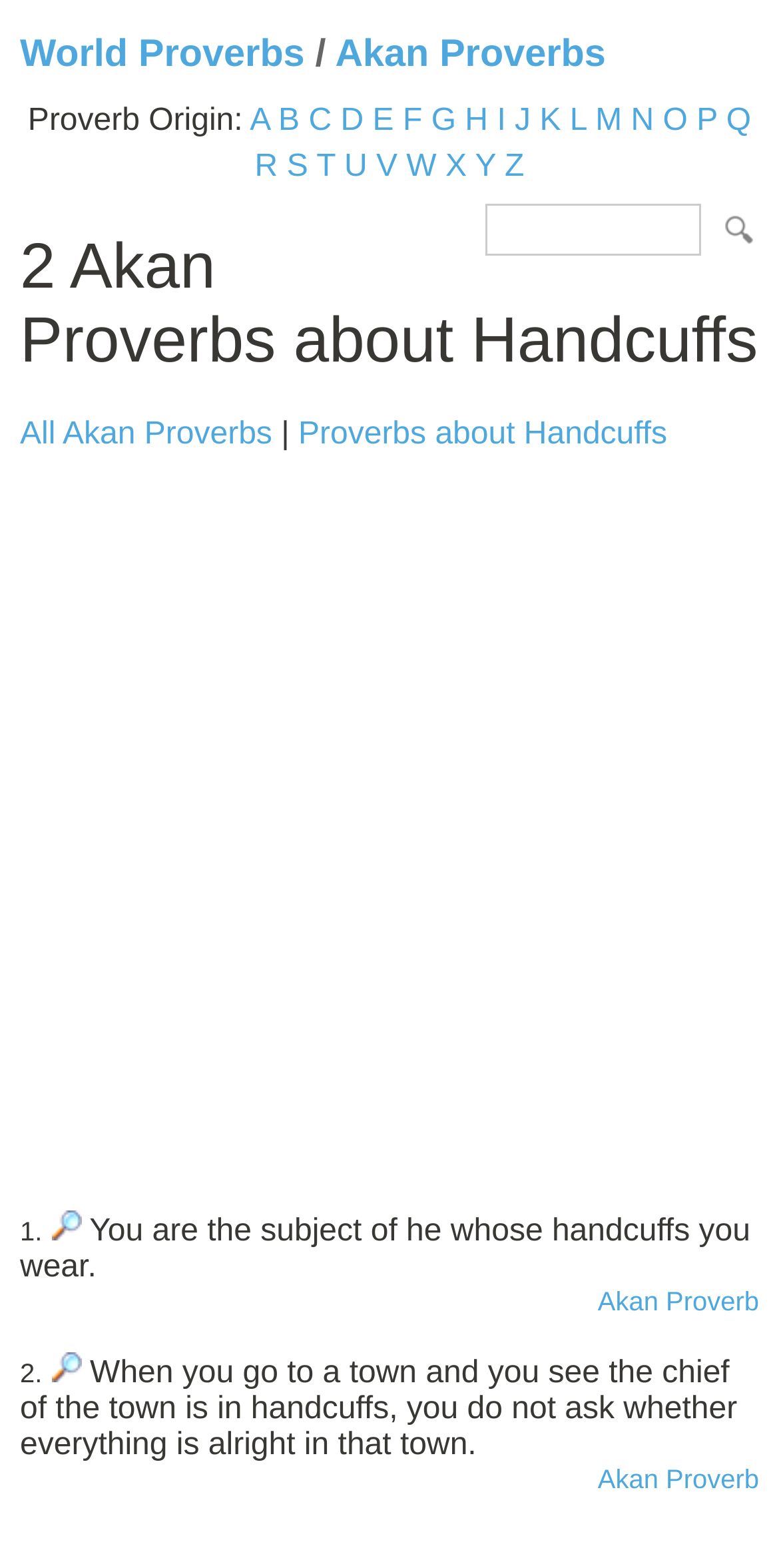Explain the webpage's design and content in an elaborate manner.

This webpage is about Akan Proverbs related to handcuffs. At the top, there is a heading that reads "World Proverbs / Akan Proverbs" with two links, "World Proverbs" and "Akan Proverbs", positioned side by side. Below this heading, there is a text "Proverb Origin:" followed by a series of 26 links, labeled from "A" to "Z", arranged horizontally in a single row.

Below this row of links, there is a search bar with a "Search" button to the right. To the left of the search bar, there is a heading that reads "2 Akan Proverbs about Handcuffs". Below this heading, there are two links, "All Akan Proverbs" and "Proverbs about Handcuffs", separated by a vertical bar.

The main content of the webpage consists of two proverb entries, each with a number label ("1." and "2.") and a brief description. The first proverb is "You are the subject of he whose handcuffs you wear.. Akan Proverb." and the second proverb is "When you go to a town and you see the chief of the town is in handcuffs, you do not ask whether everything is alright in that town.. Akan Proverb.". Each proverb has an associated image and a link to "Akan Proverb" at the bottom.

There is also an advertisement iframe that takes up a significant portion of the webpage, positioned below the search bar and above the proverb entries.